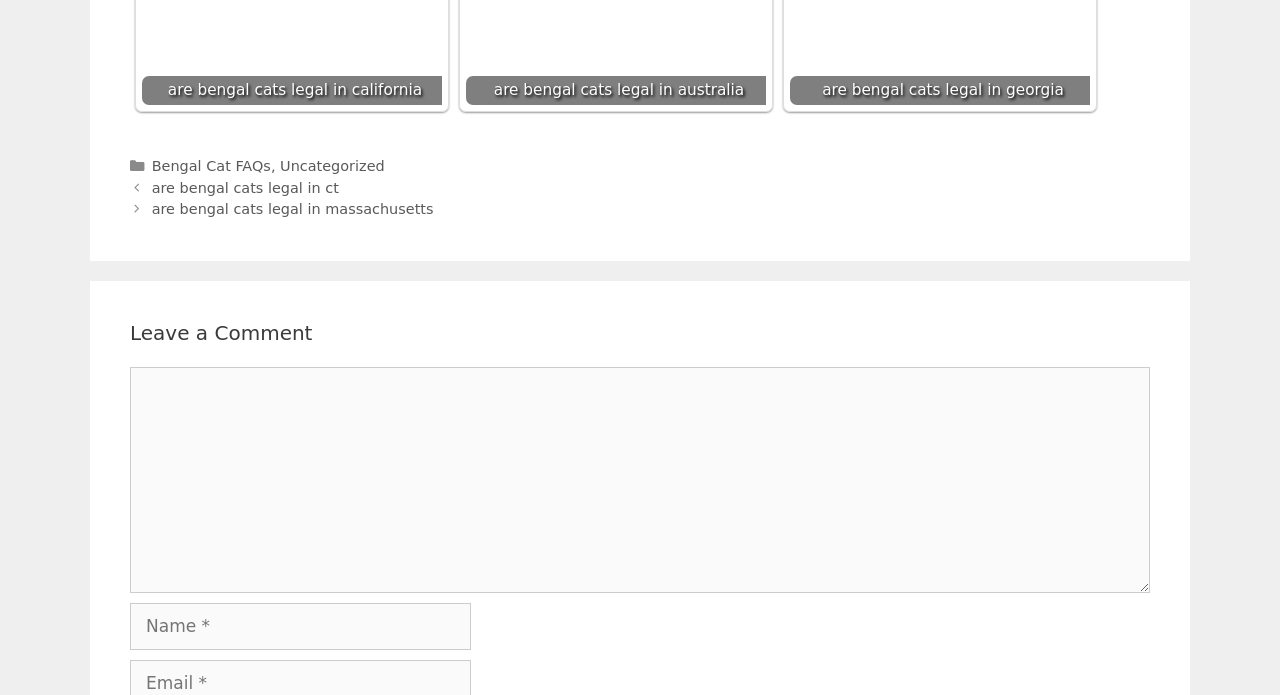Respond to the following question with a brief word or phrase:
What is the label of the second textbox in the comment section?

Email